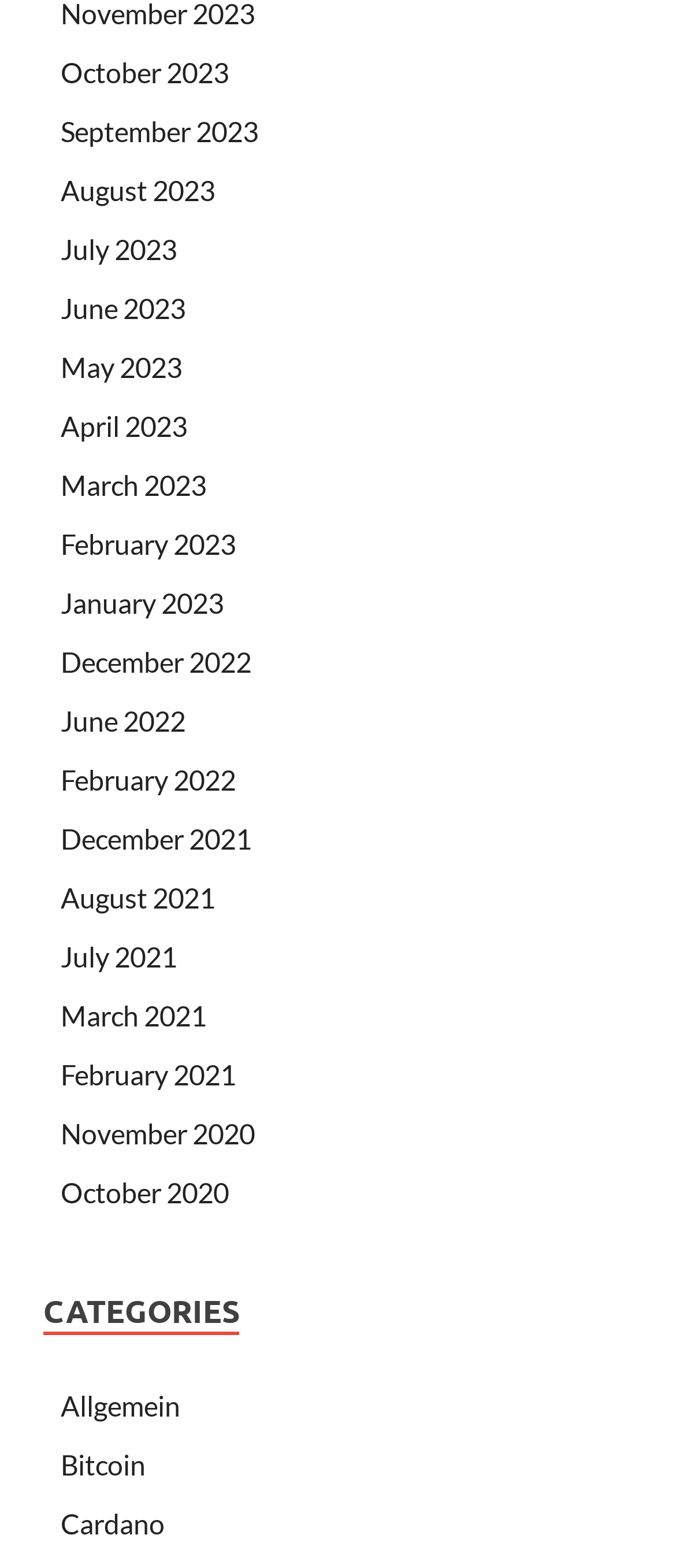Identify the bounding box for the described UI element: "March 2021".

[0.09, 0.637, 0.305, 0.658]